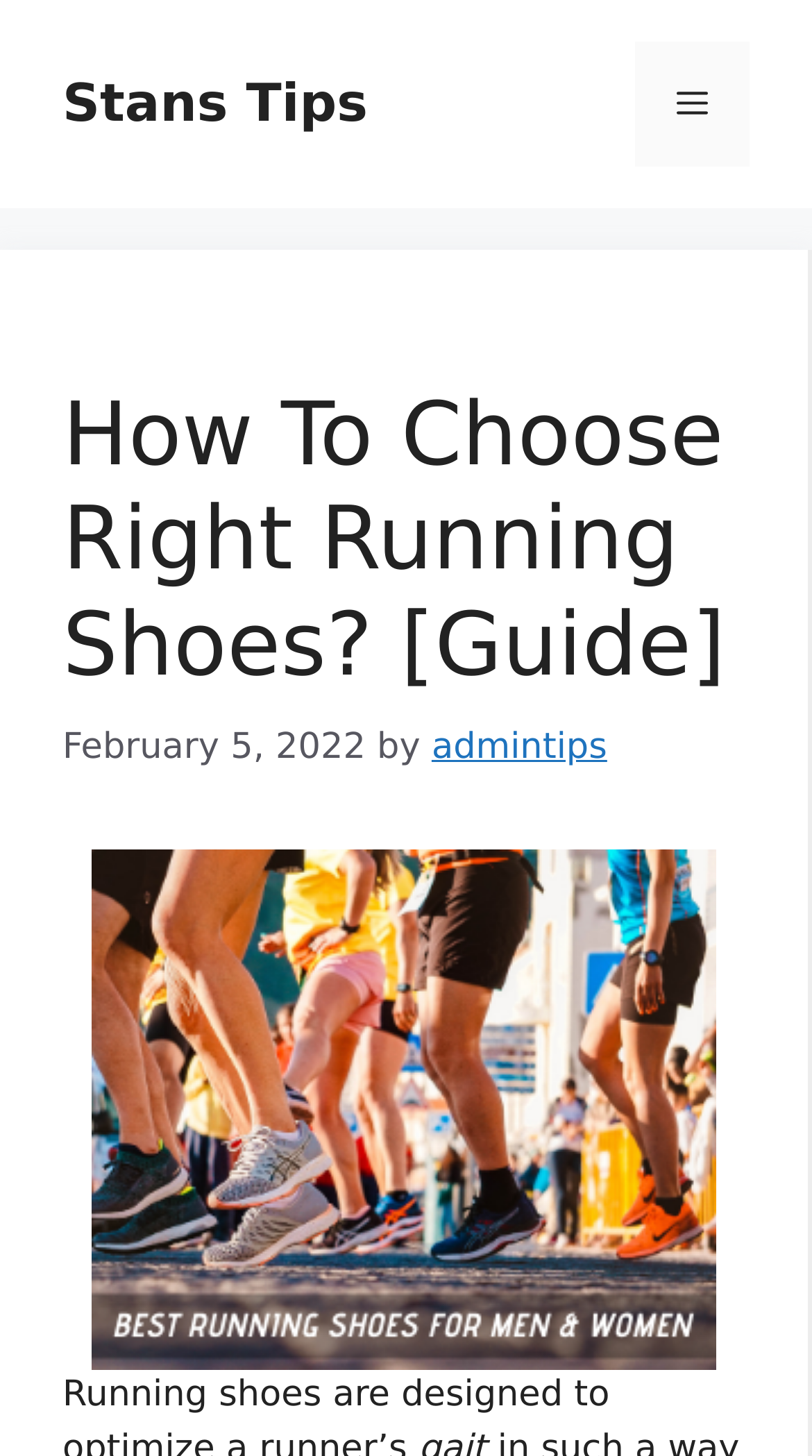What is the main heading displayed on the webpage? Please provide the text.

How To Choose Right Running Shoes? [Guide]